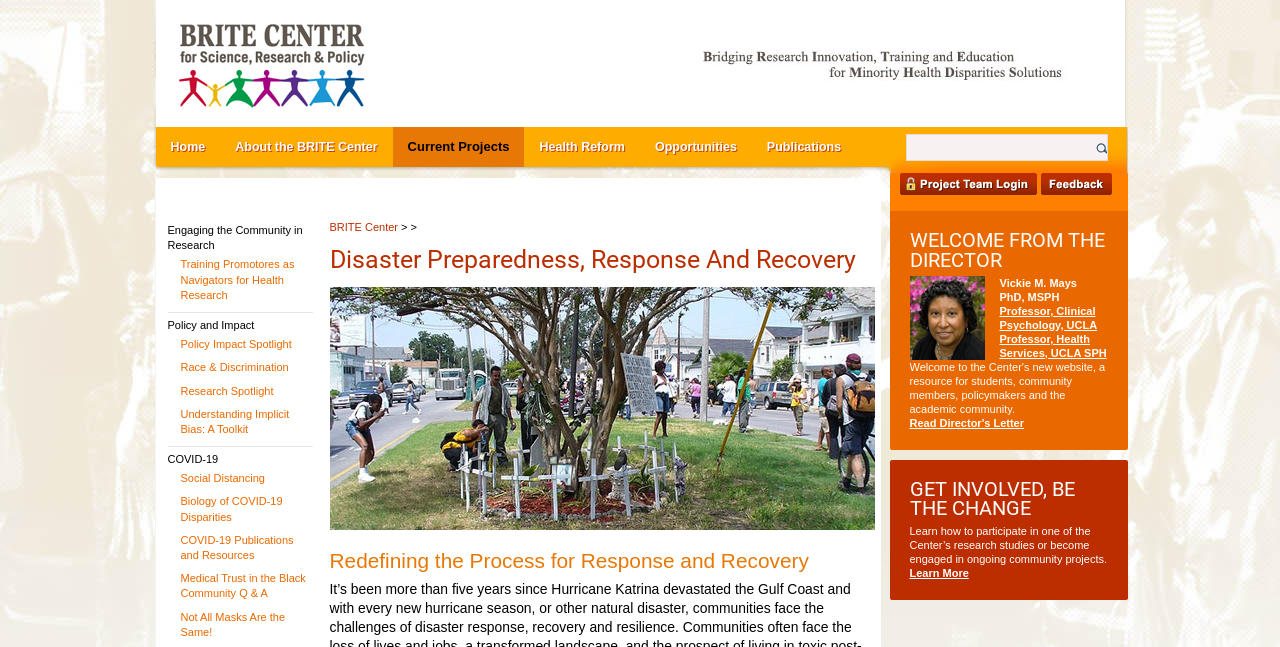Who is the director of the center?
Please give a detailed and thorough answer to the question, covering all relevant points.

The director's welcome message is located in the middle of the webpage, and it is signed by 'Vickie M. Mays, PhD, MSPH'. This indicates that Vickie M. Mays is the director of the BRITE Center.